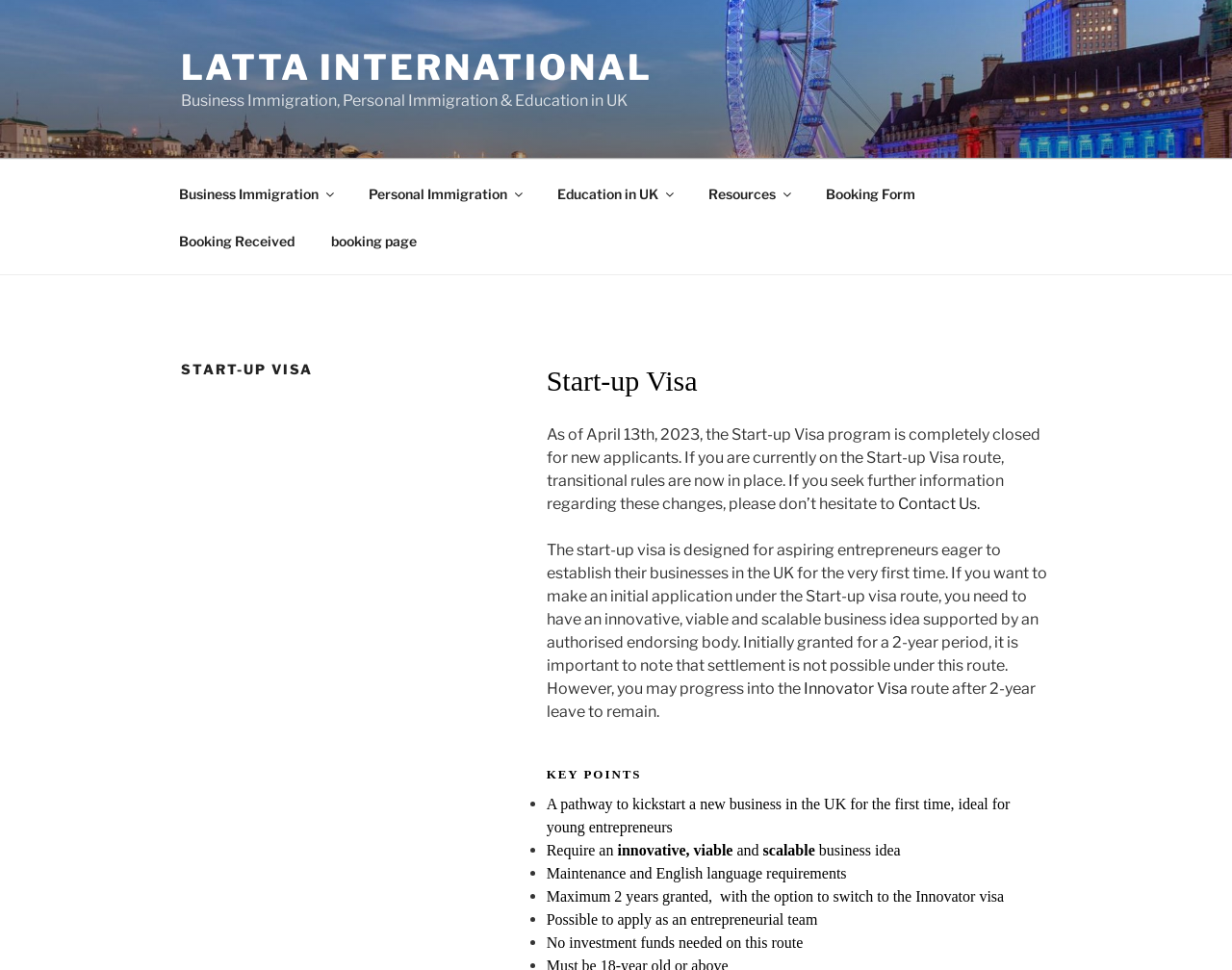What is the maximum duration of the Start-up Visa?
From the details in the image, provide a complete and detailed answer to the question.

According to the webpage, the Start-up Visa is initially granted for a 2-year period, as stated in the text 'Maximum 2 years granted, with the option to switch to the Innovator visa'.